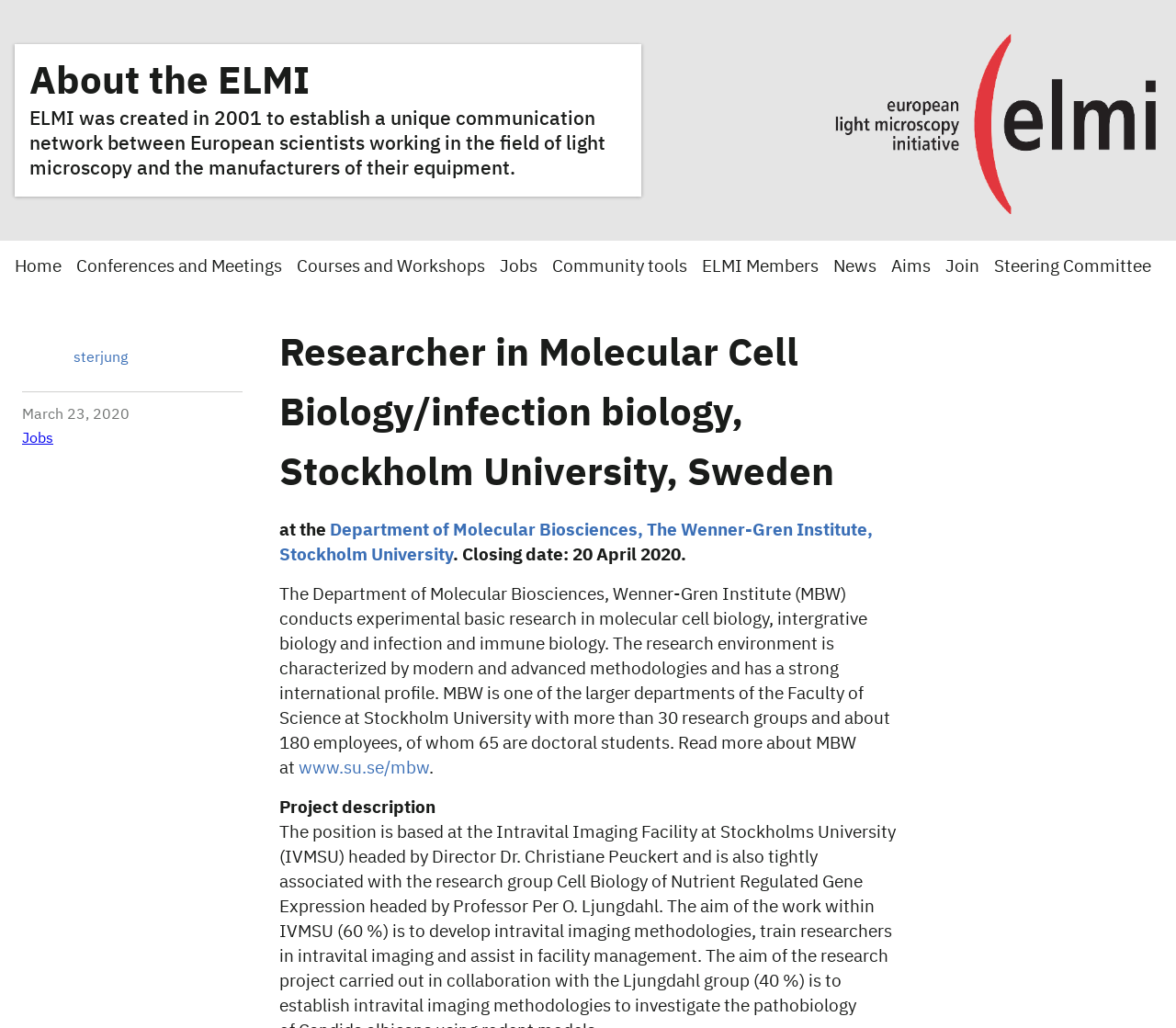What is the name of the researcher's department?
Look at the image and construct a detailed response to the question.

I found the answer by looking at the text that describes the researcher's affiliation, which is 'at the Department of Molecular Biosciences, The Wenner-Gren Institute, Stockholm University'.